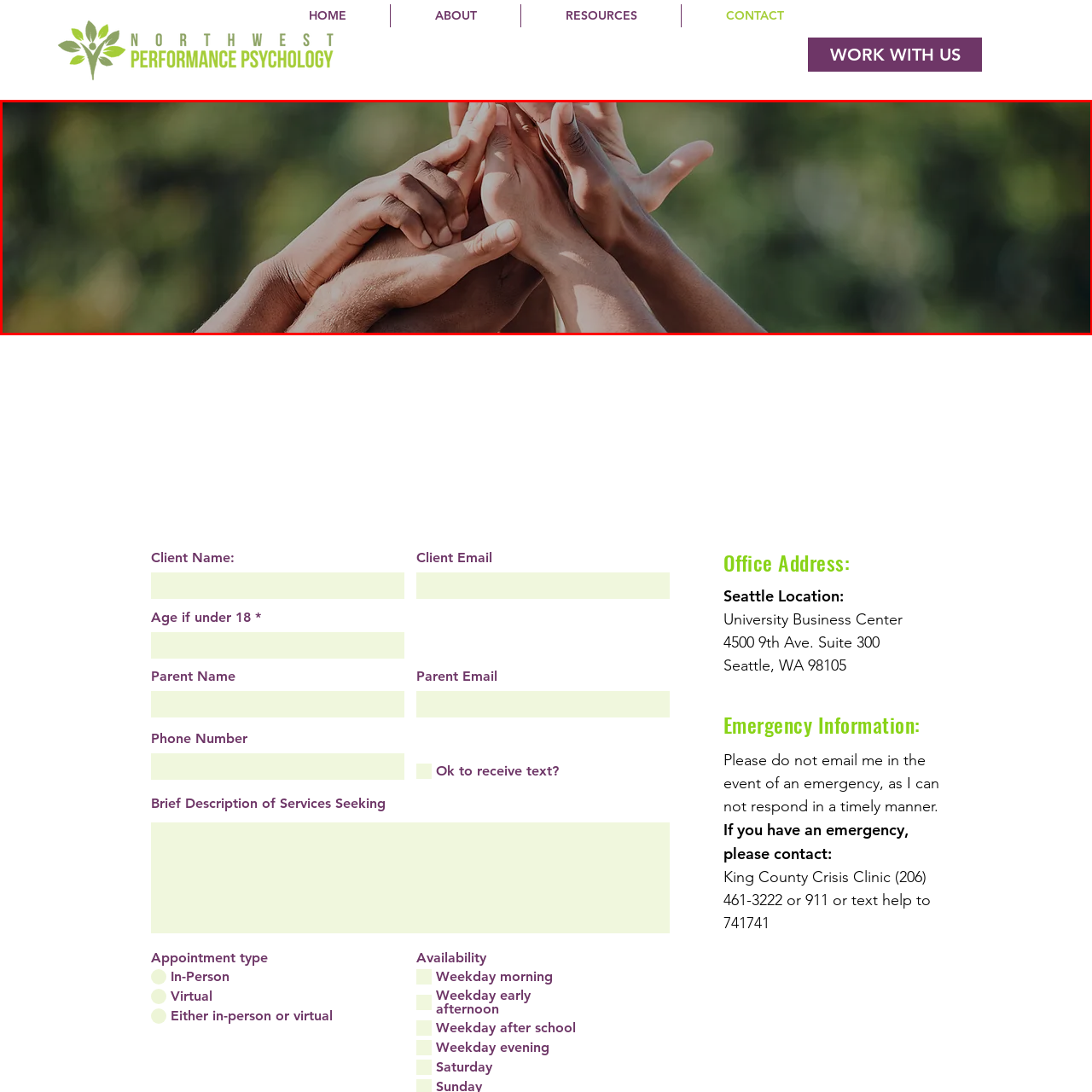Provide an in-depth description of the image within the red bounding box.

The image features a vibrant display of multiple hands coming together, symbolizing unity and collaboration. Demonstrating a diverse group, the hands are stacked and intertwined, conveying a sense of support and teamwork. The backdrop is softly blurred, emphasizing the hands while creating a warm atmosphere that suggests encouragement and camaraderie. This visual is relevant in contexts such as team-building, partnerships, or community engagement, resonating particularly well with the themes of collaboration and shared goals in performance psychology.